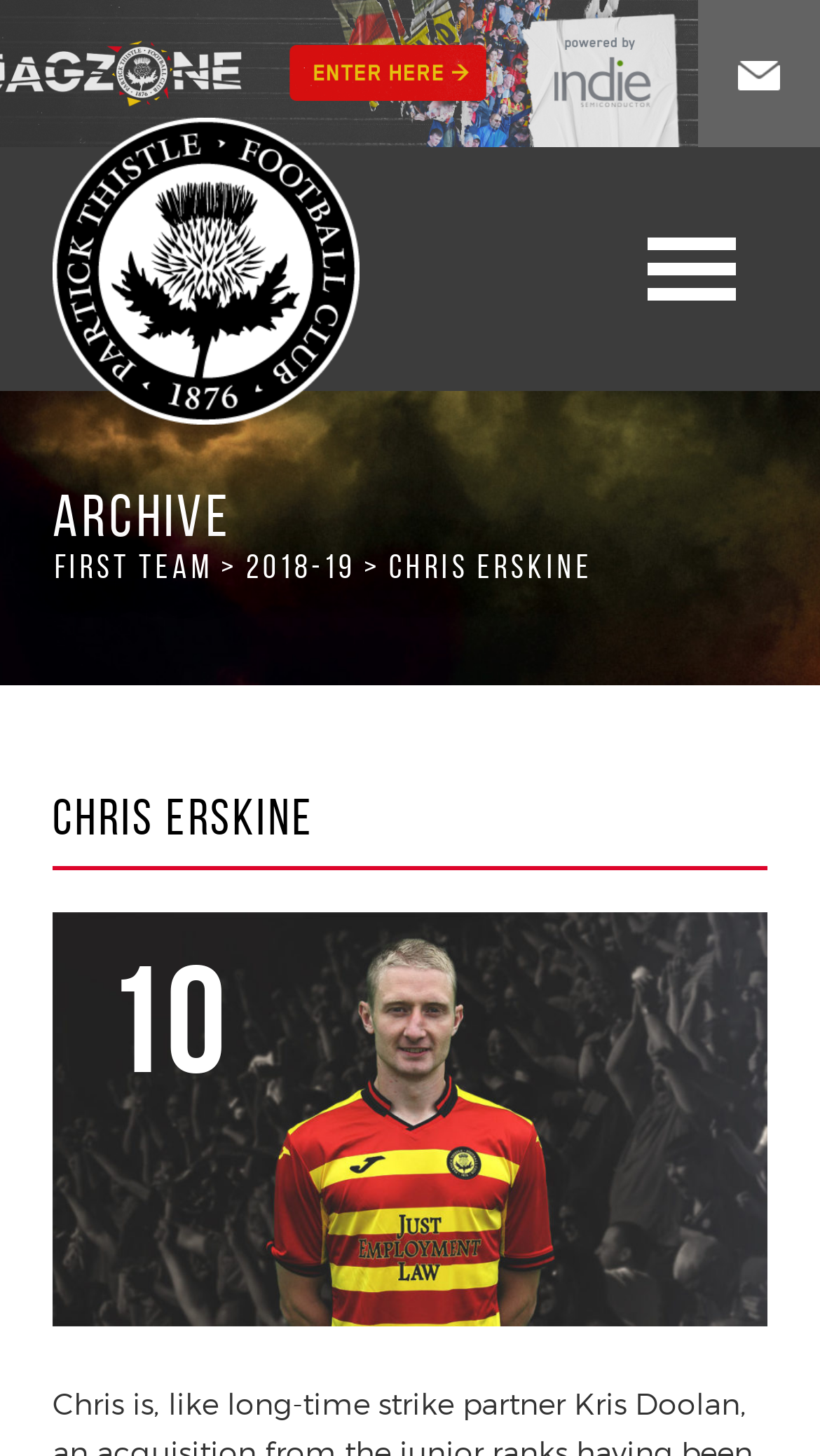Provide an in-depth caption for the webpage.

The webpage is about Chris Erskine, a football player who plays for Partick Thistle FC. At the top left corner, there is a link with no text, followed by a link to "Join our mailing list" with a small icon next to it. To the right of these links, there is a larger image of the Partick Thistle FC logo. 

Below the logo, there are two lines of text: "ARCHIVE" and "FIRST TEAM > 2018-19 > CHRIS ERSKINE". 

Further down, there is a heading that reads "Chris Erskine", which spans most of the width of the page. Below the heading, there is a small text "10", likely indicating Chris Erskine's jersey number.